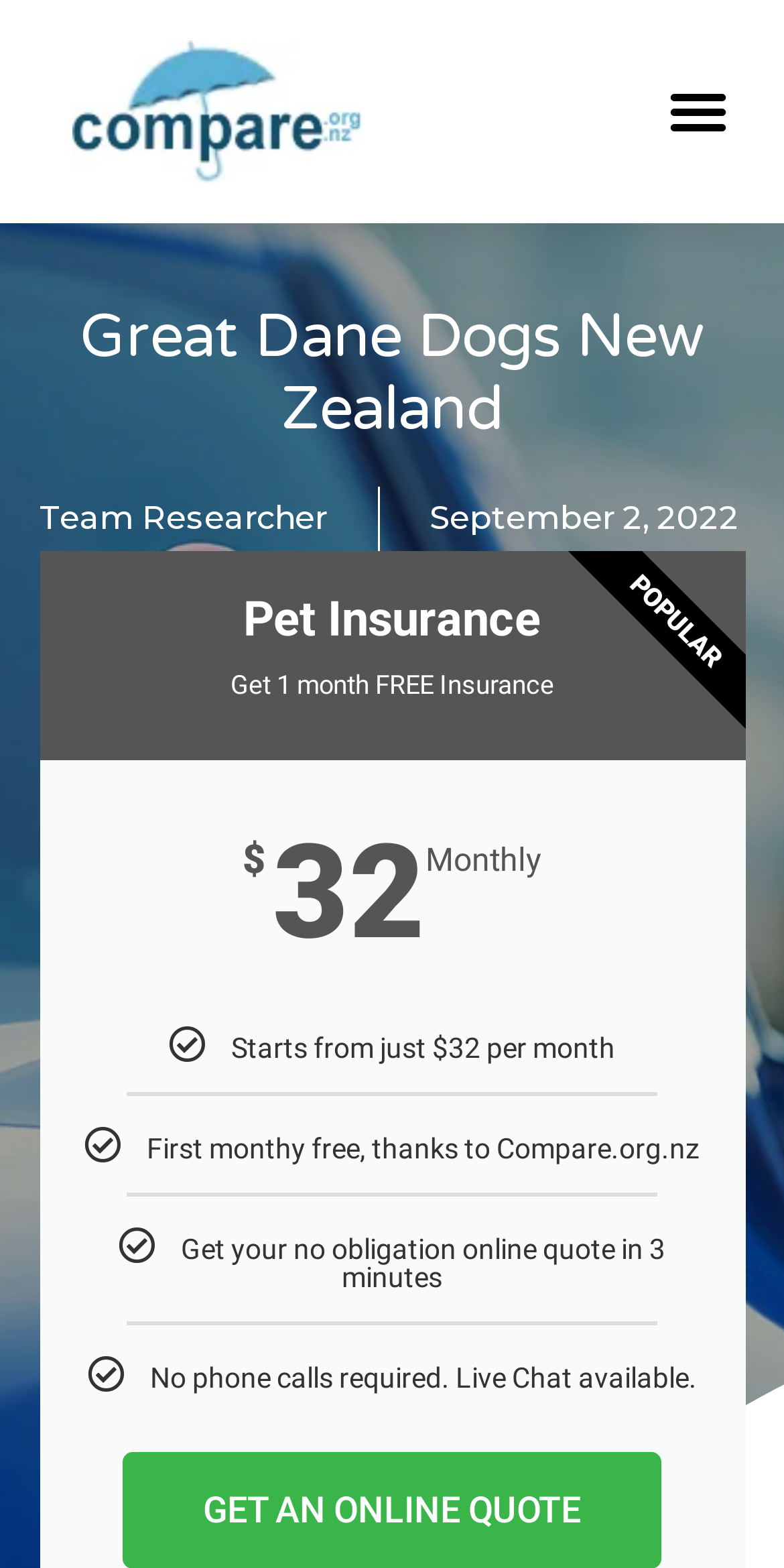Find the headline of the webpage and generate its text content.

Great Dane Dogs New Zealand